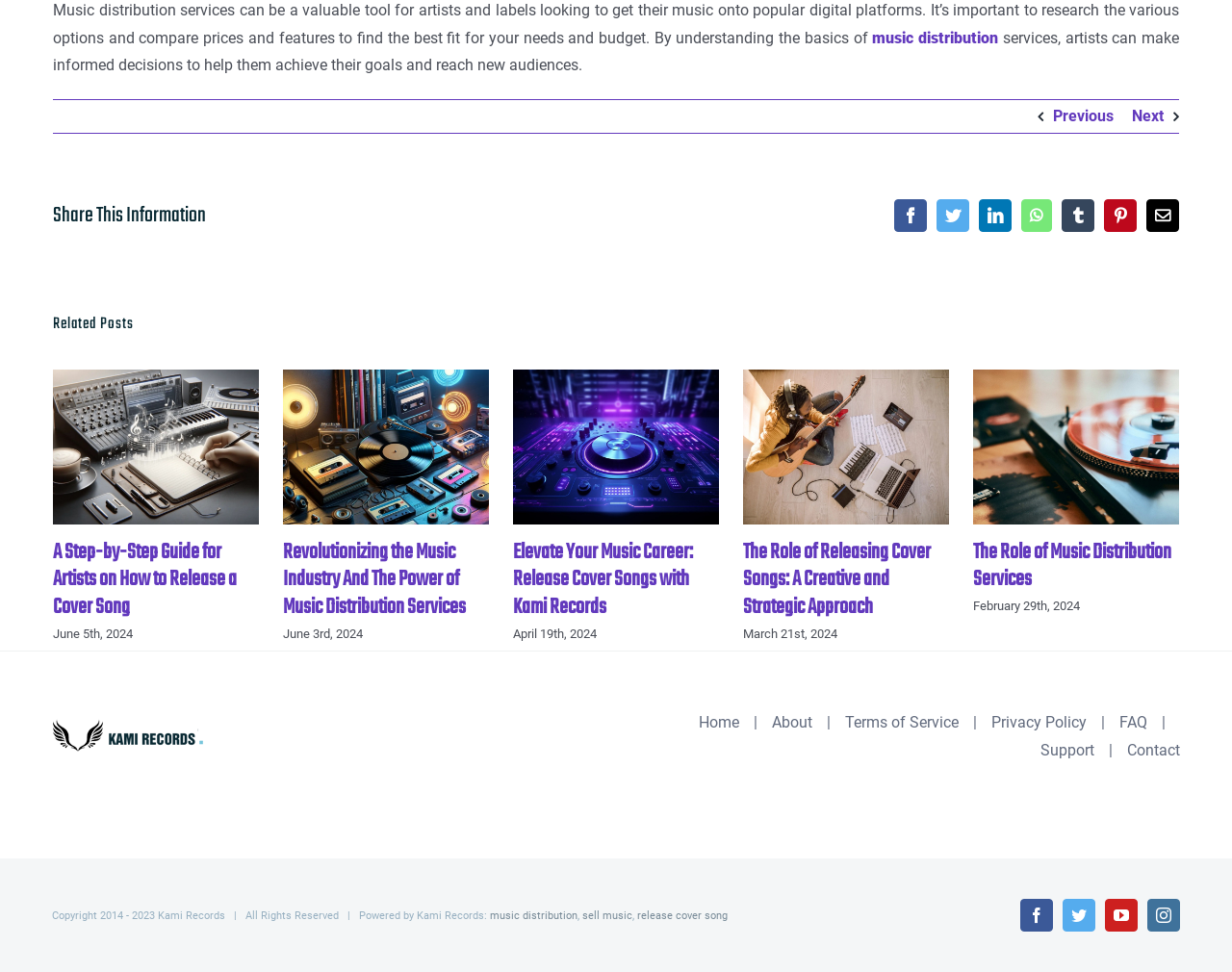What is the purpose of the 'Share This Information' section?
From the screenshot, supply a one-word or short-phrase answer.

To share content on social media